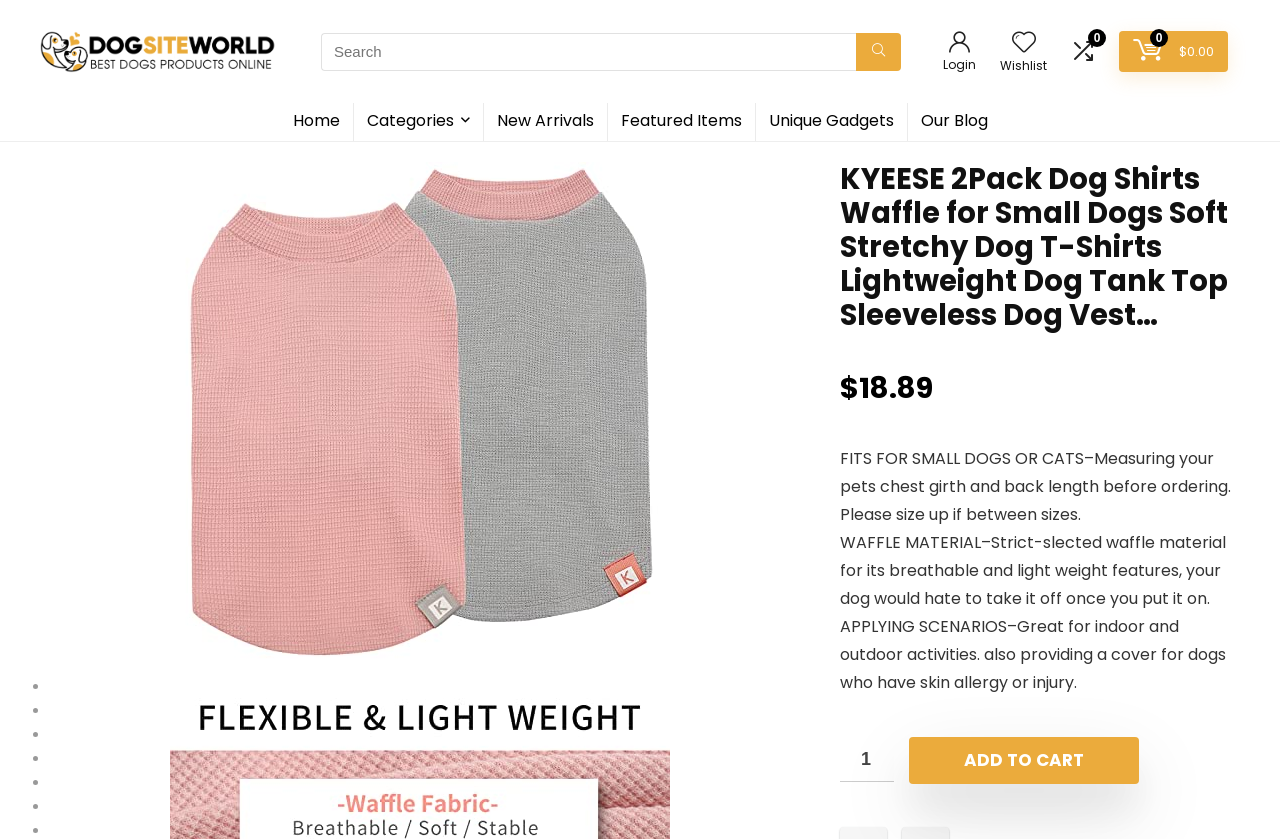Generate the text of the webpage's primary heading.

KYEESE 2Pack Dog Shirts Waffle for Small Dogs Soft Stretchy Dog T-Shirts Lightweight Dog Tank Top Sleeveless Dog Vest…